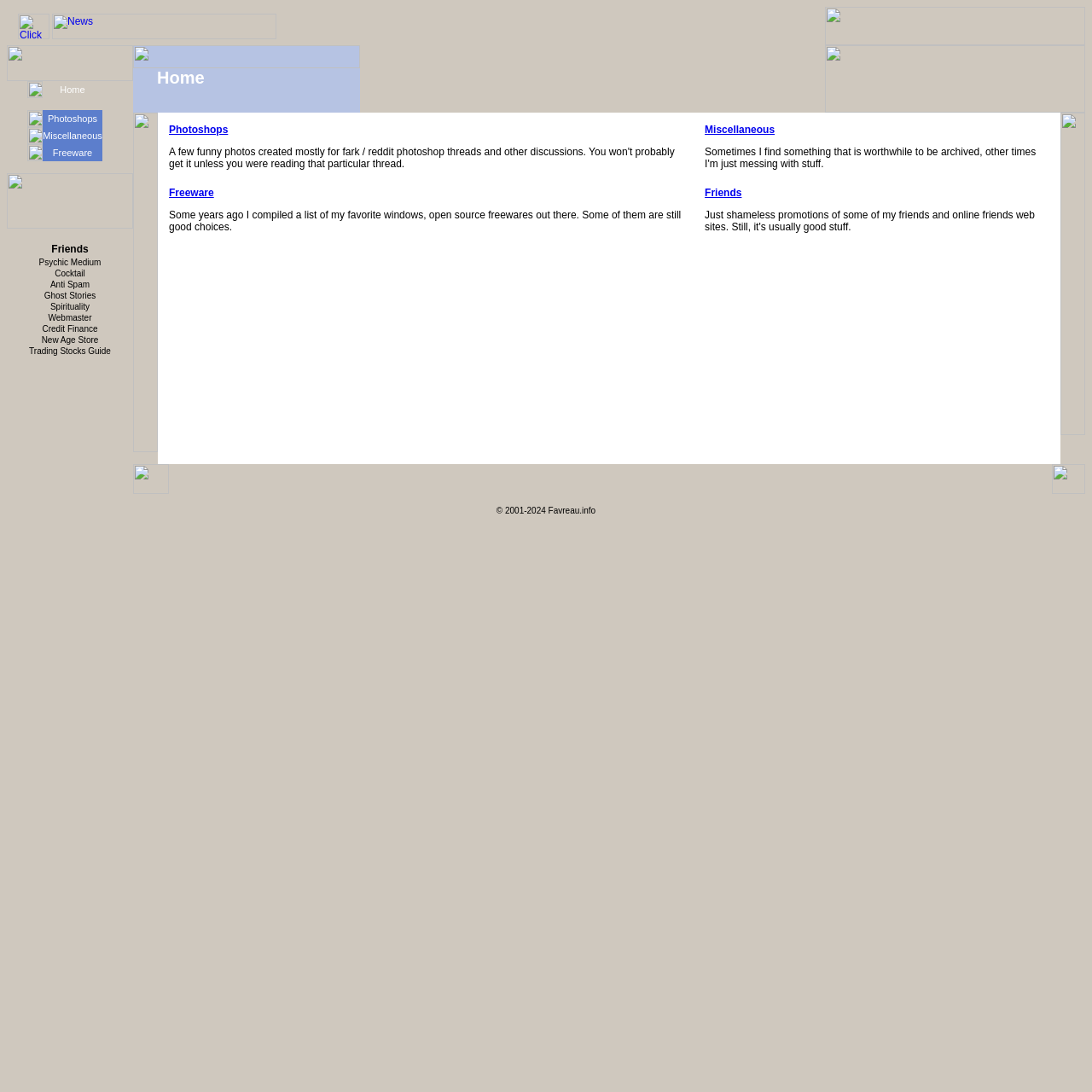Please specify the bounding box coordinates of the clickable region to carry out the following instruction: "Click to hear the supah cat news". The coordinates should be four float numbers between 0 and 1, in the format [left, top, right, bottom].

[0.016, 0.012, 0.045, 0.036]